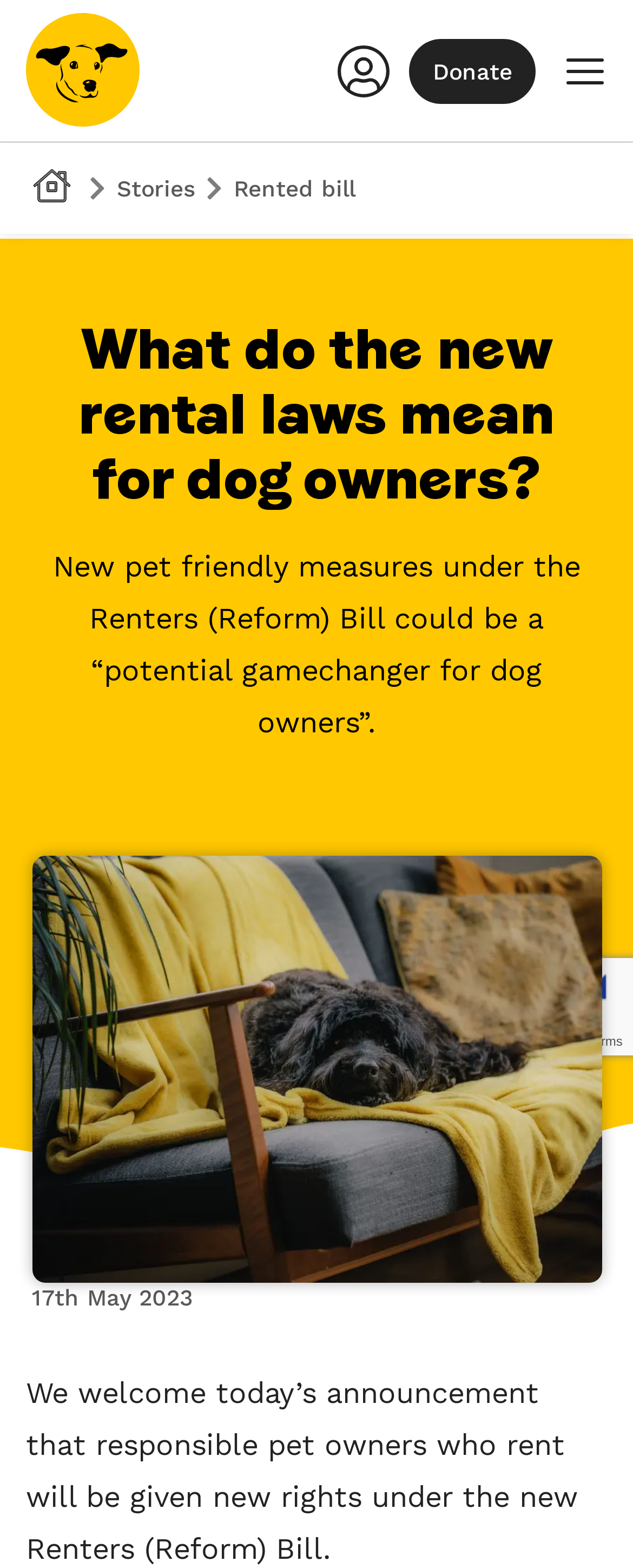What is the date mentioned in the article?
Look at the screenshot and respond with one word or a short phrase.

17th May 2023